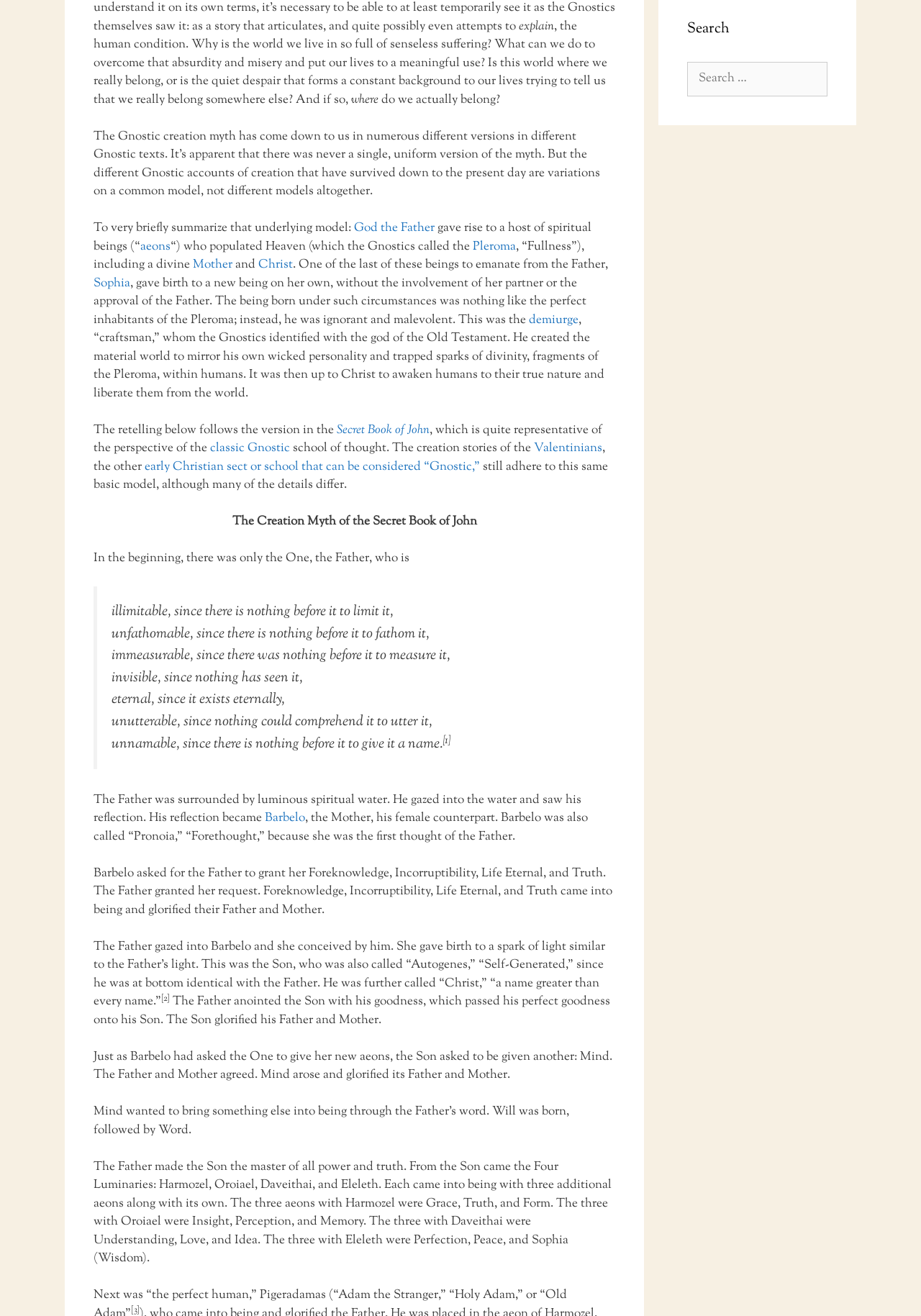Bounding box coordinates are specified in the format (top-left x, top-left y, bottom-right x, bottom-right y). All values are floating point numbers bounded between 0 and 1. Please provide the bounding box coordinate of the region this sentence describes: God the Father

[0.384, 0.167, 0.472, 0.18]